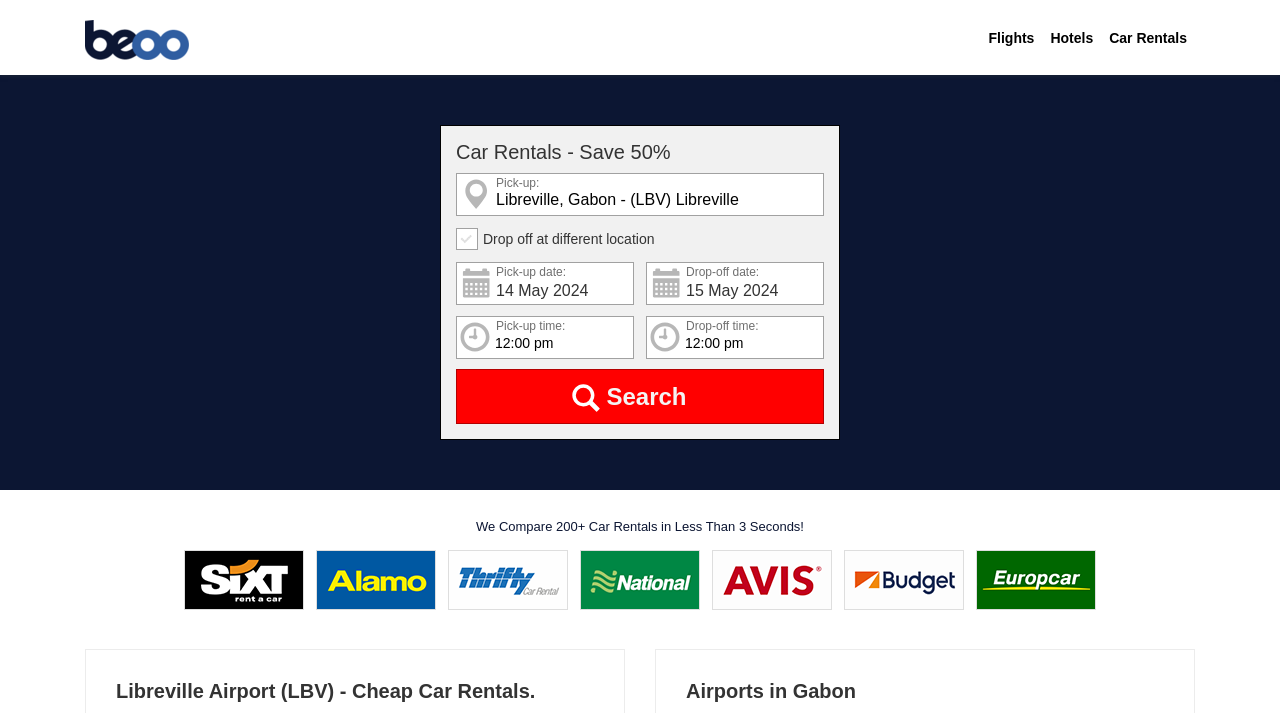Based on the image, please respond to the question with as much detail as possible:
How many car rentals are compared on this website?

The website compares 200+ car rentals, as stated in the heading 'We Compare 200+ Car Rentals in Less Than 3 Seconds!'.